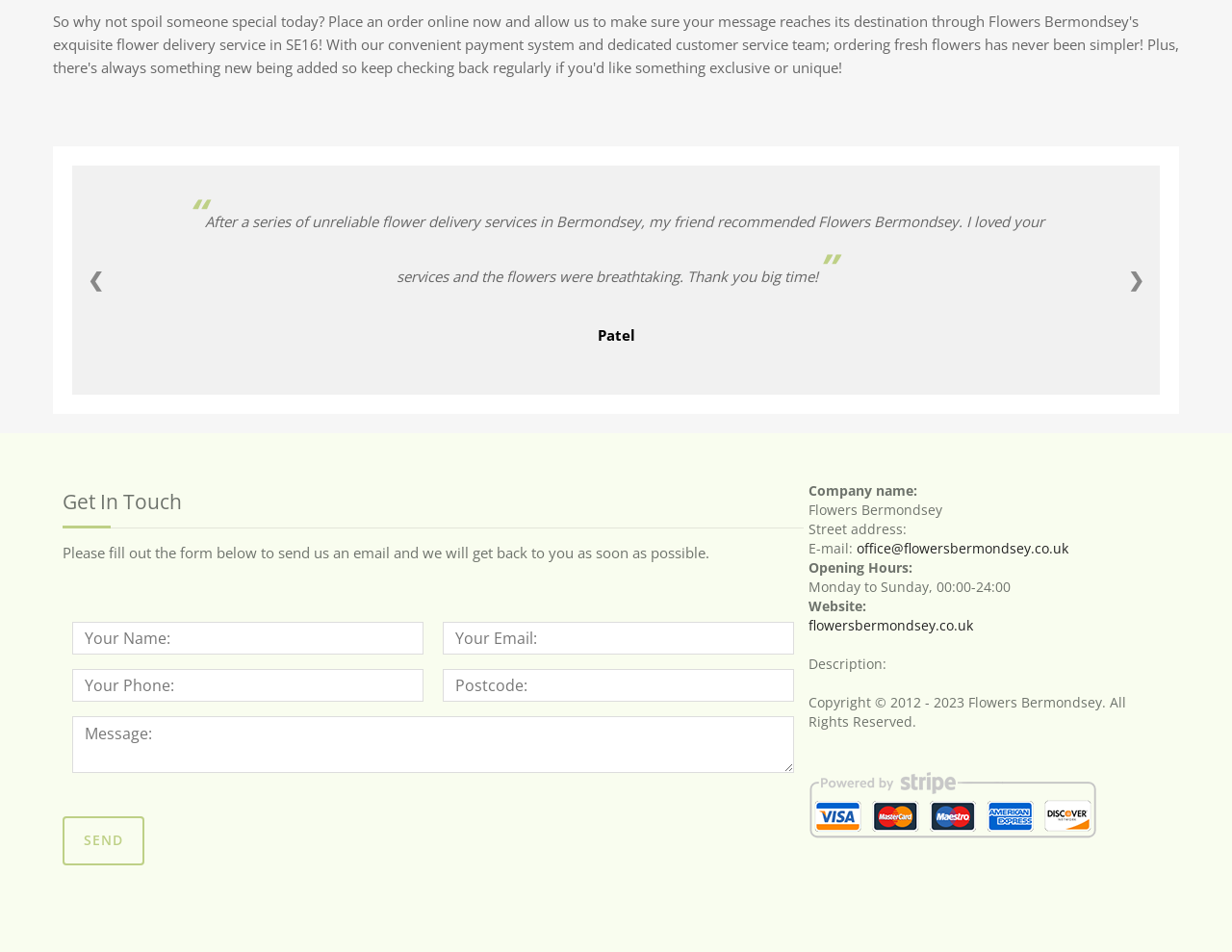Please identify the bounding box coordinates of the clickable element to fulfill the following instruction: "Click the previous page button". The coordinates should be four float numbers between 0 and 1, i.e., [left, top, right, bottom].

[0.059, 0.264, 0.097, 0.325]